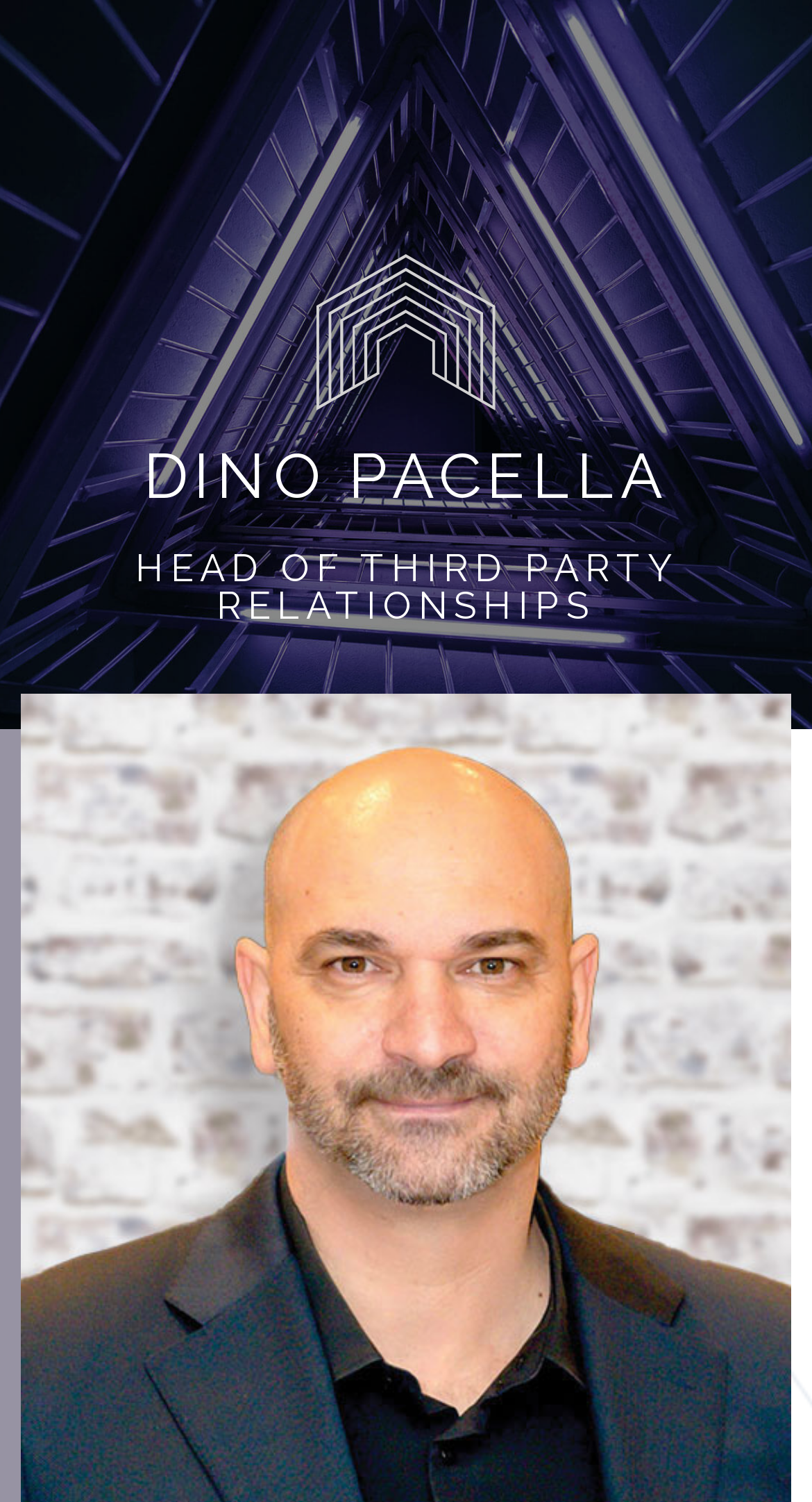Identify the bounding box for the UI element specified in this description: "alt="Simplicity Loans & Advisory Logo"". The coordinates must be four float numbers between 0 and 1, formatted as [left, top, right, bottom].

[0.051, 0.036, 0.538, 0.089]